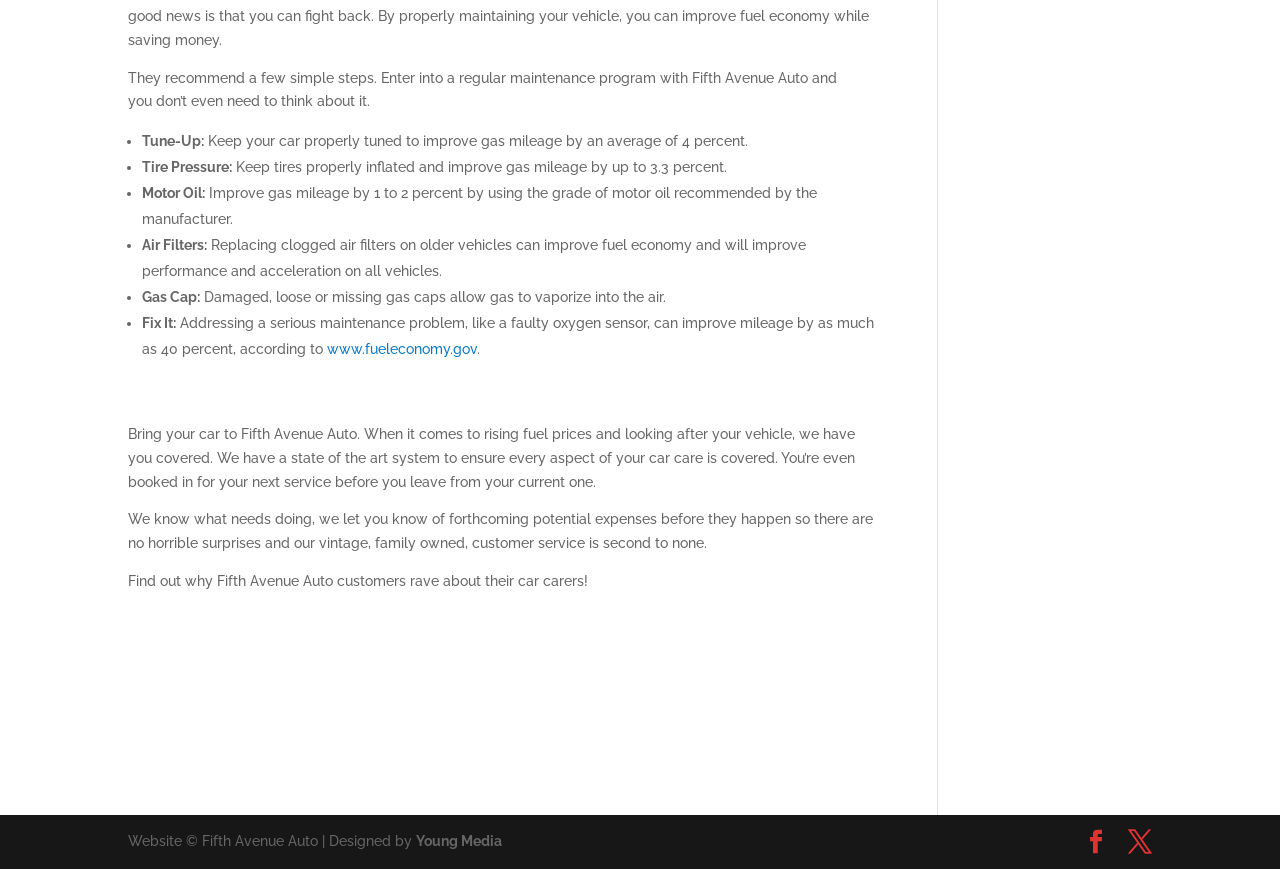Bounding box coordinates must be specified in the format (top-left x, top-left y, bottom-right x, bottom-right y). All values should be floating point numbers between 0 and 1. What are the bounding box coordinates of the UI element described as: www.fueleconomy.gov

[0.255, 0.393, 0.373, 0.411]